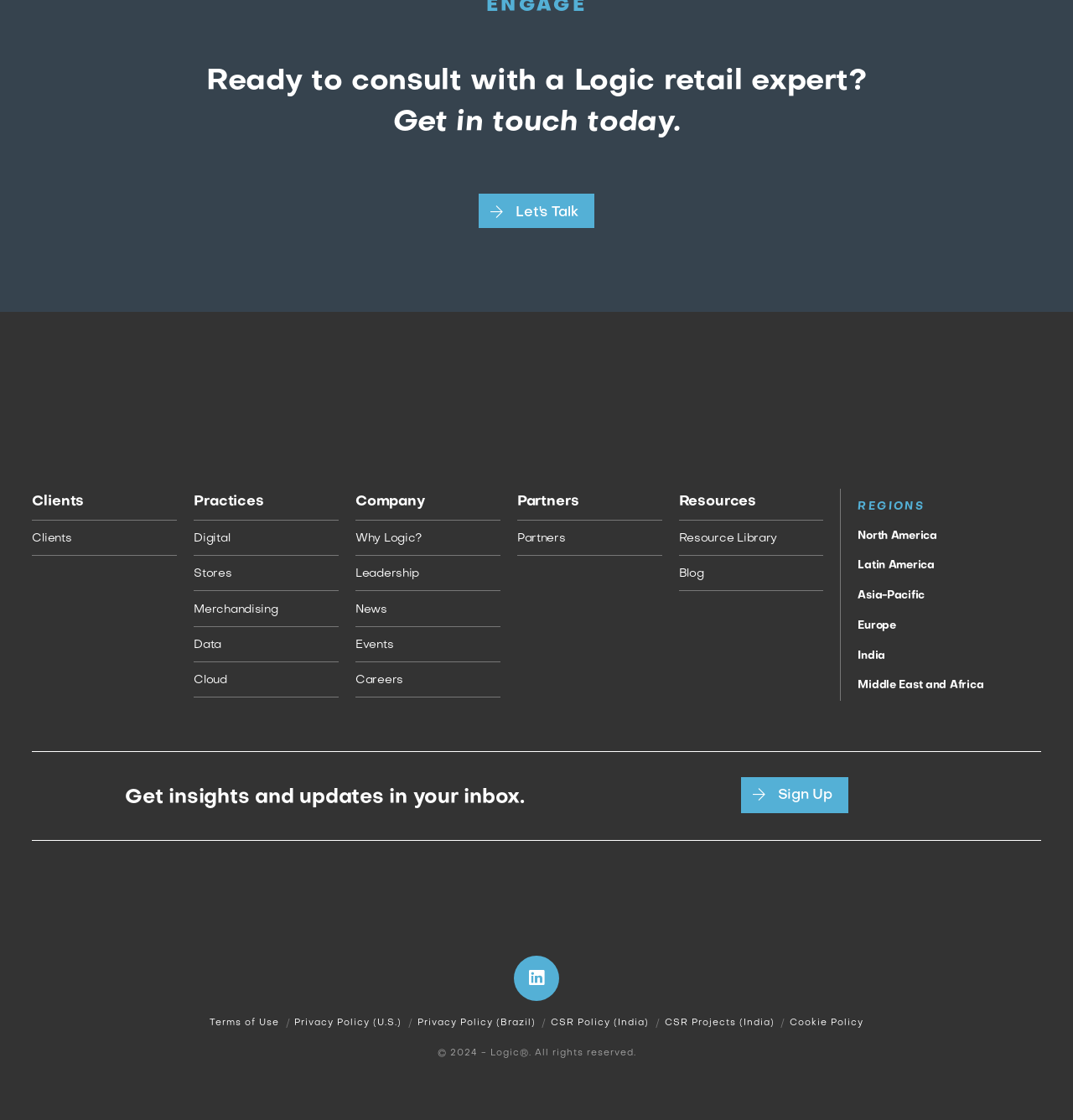How many social media links are there?
Based on the visual information, provide a detailed and comprehensive answer.

There is only one social media link, which is the 'LinkedIn' link, located at the bottom of the webpage.